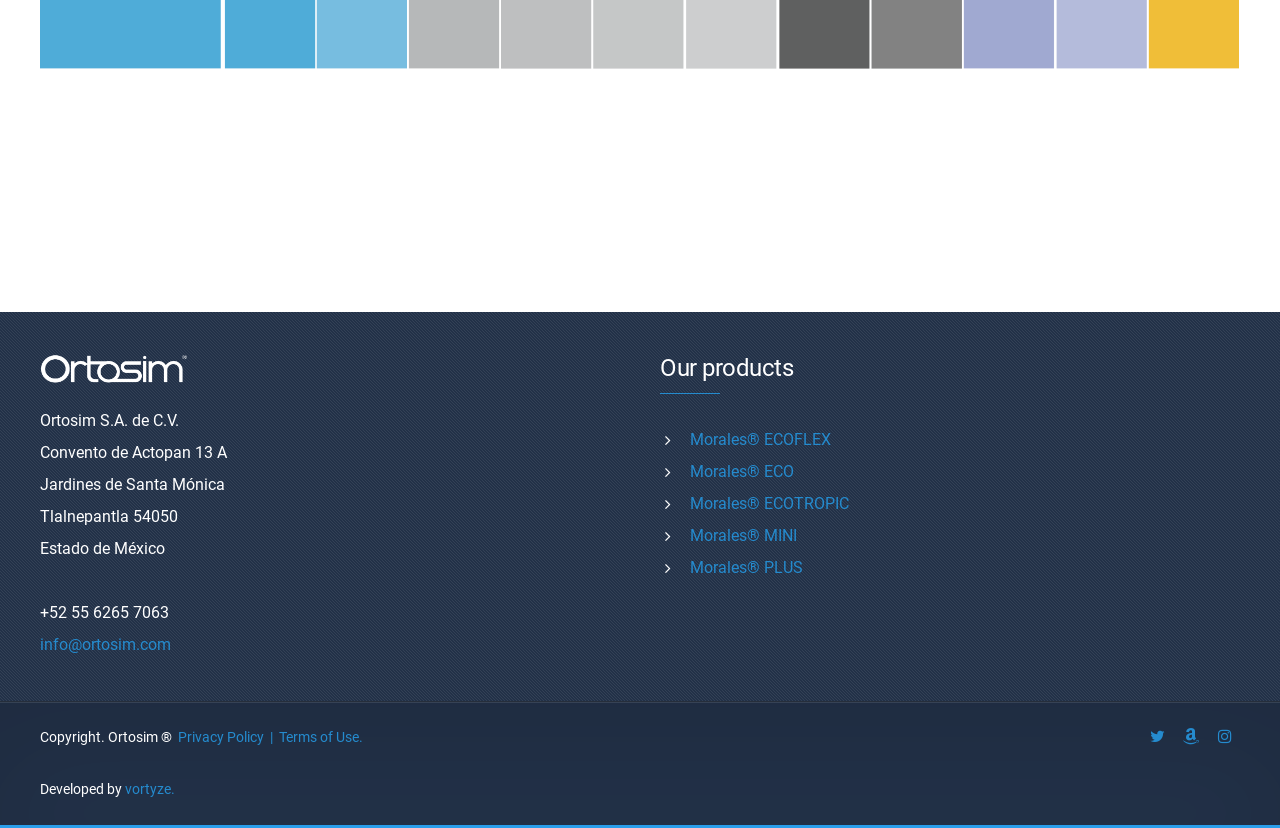Please answer the following query using a single word or phrase: 
What is the company name?

Ortosim S.A. de C.V.